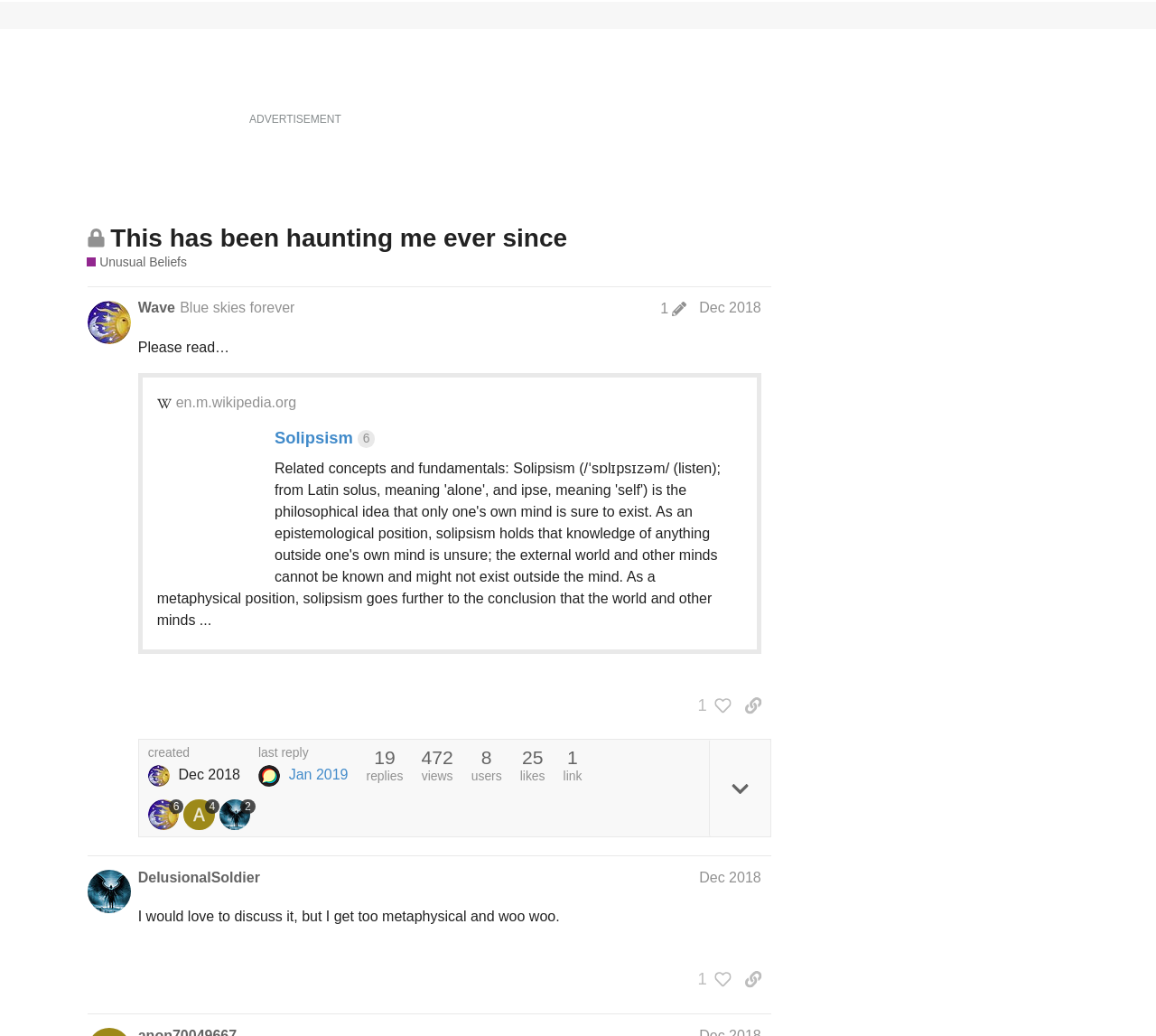Select the bounding box coordinates of the element I need to click to carry out the following instruction: "Search".

[0.854, 0.01, 0.89, 0.049]